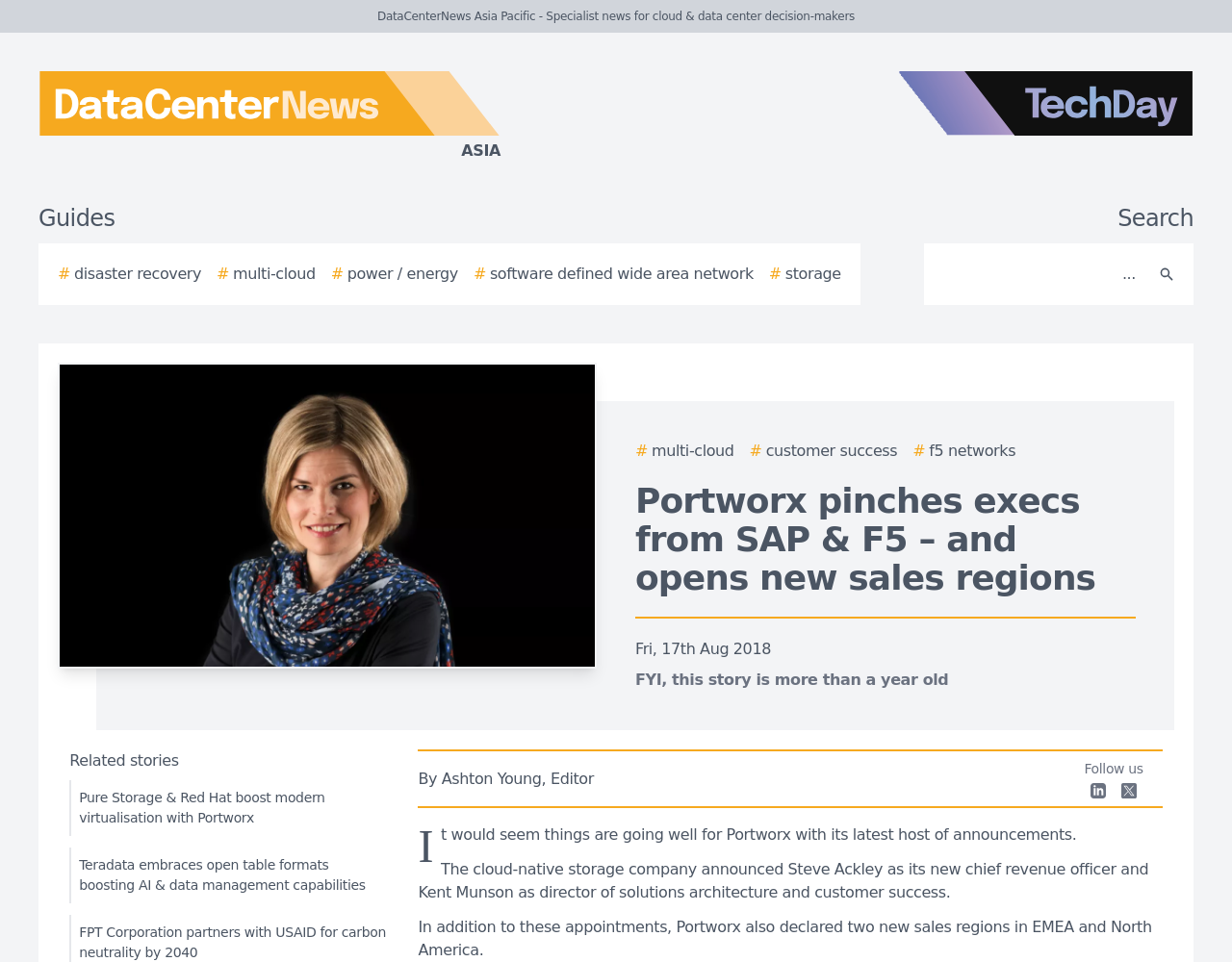Give the bounding box coordinates for the element described by: "By Ashton Young, Editor".

[0.339, 0.798, 0.864, 0.822]